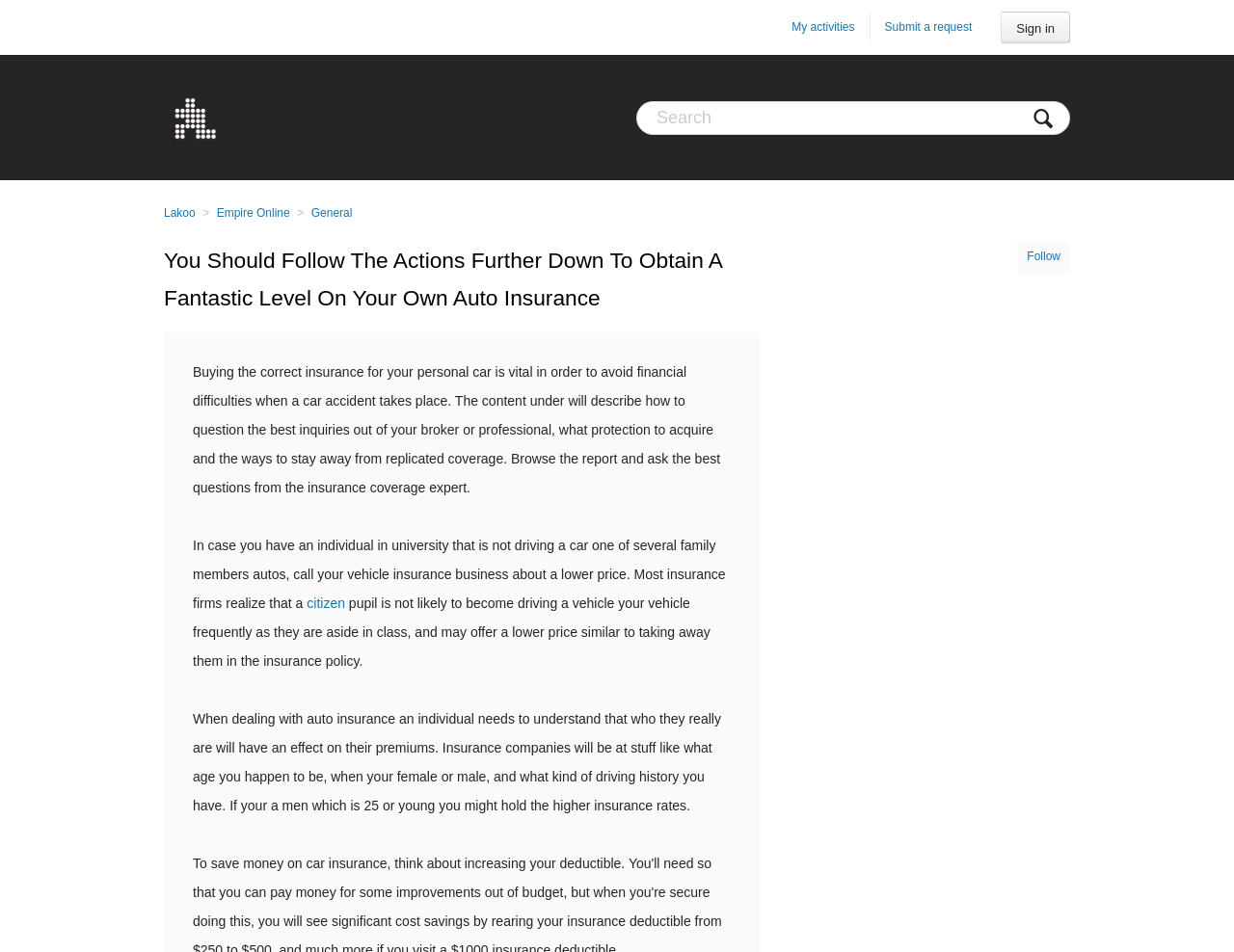Use a single word or phrase to answer this question: 
What is the name of the website or company?

Lakoo